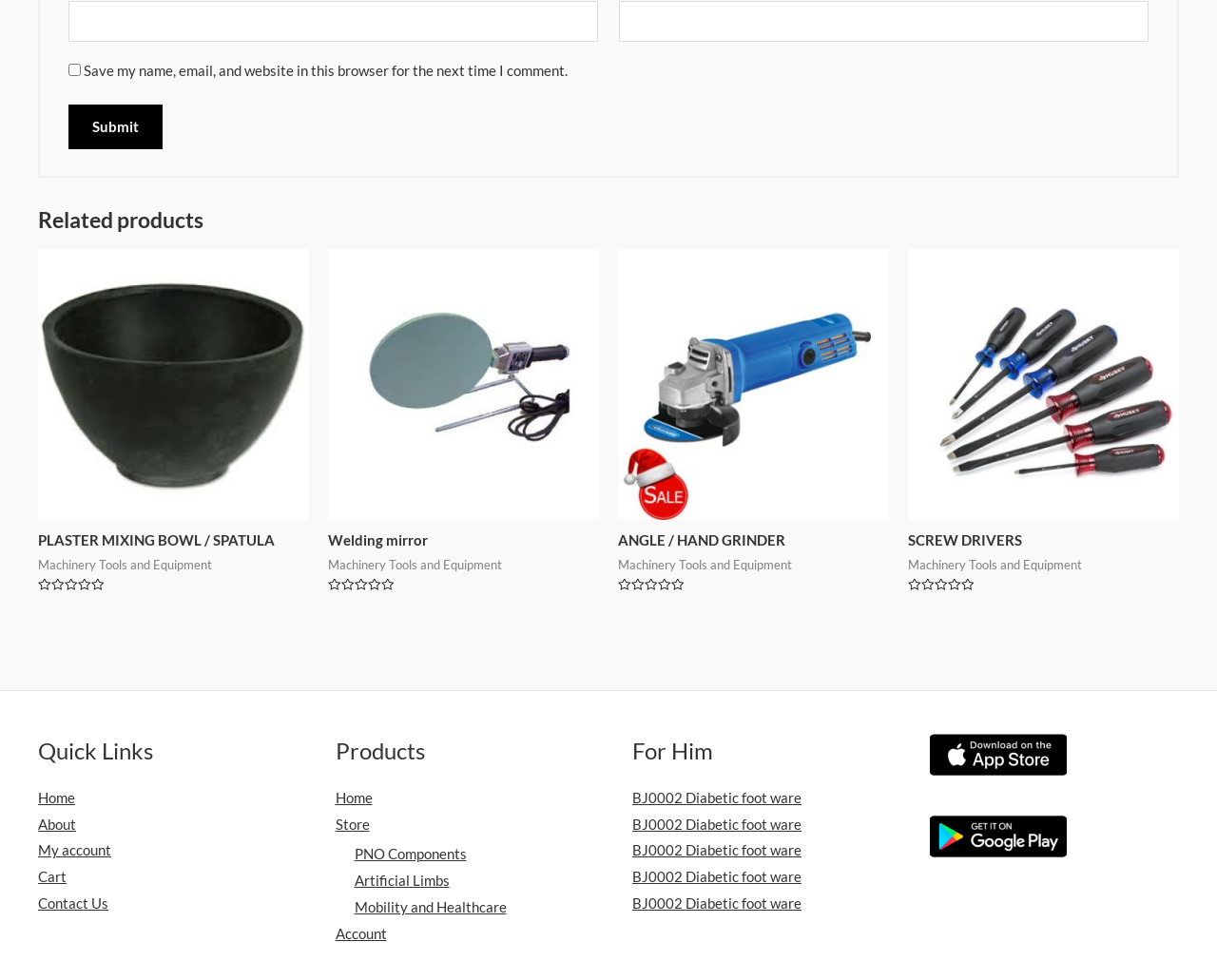Please analyze the image and give a detailed answer to the question:
How many footer widgets are there?

There are four complementary elements labeled 'Footer Widget 1', 'Footer Widget 2', 'Footer Widget 3', and 'Footer Widget 4', each containing a set of links and headings.